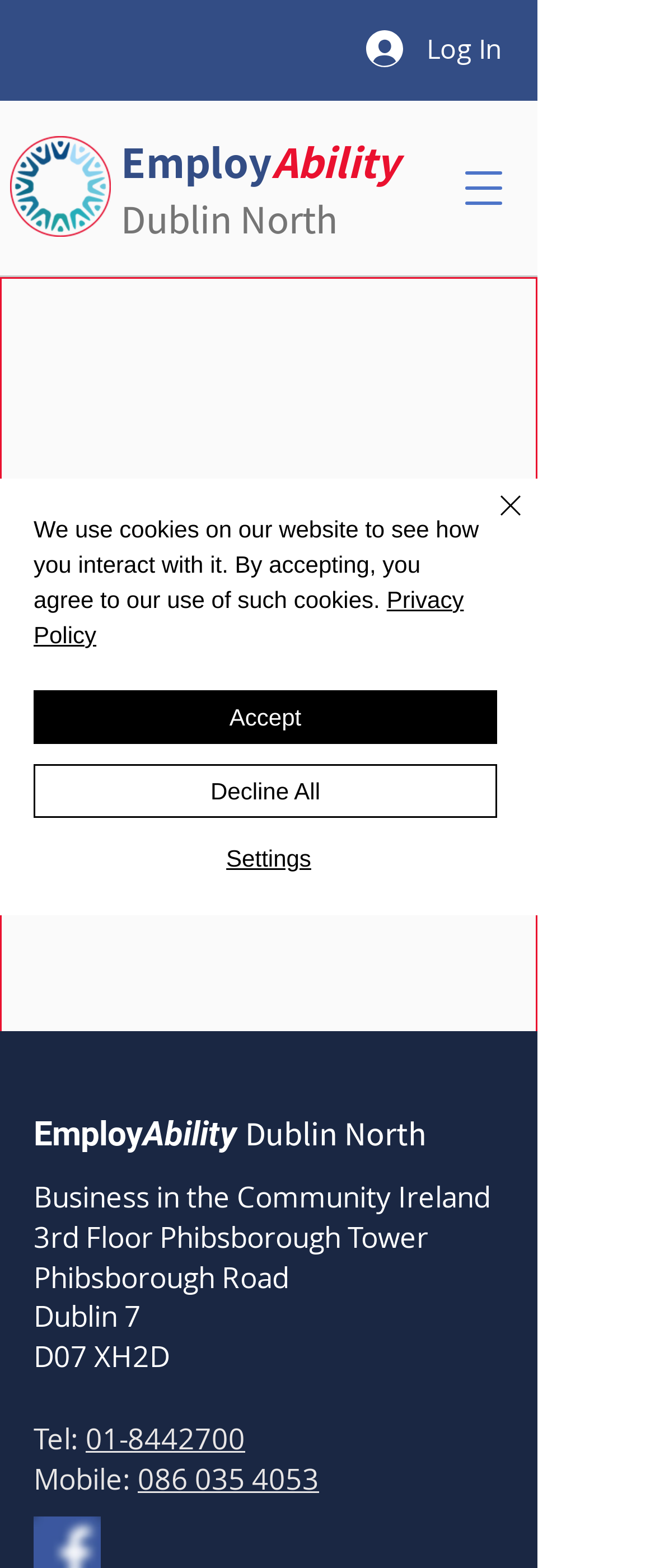Find the bounding box coordinates for the HTML element described as: "We Couldn’t Find This Page". The coordinates should consist of four float values between 0 and 1, i.e., [left, top, right, bottom].

[0.079, 0.318, 0.741, 0.391]